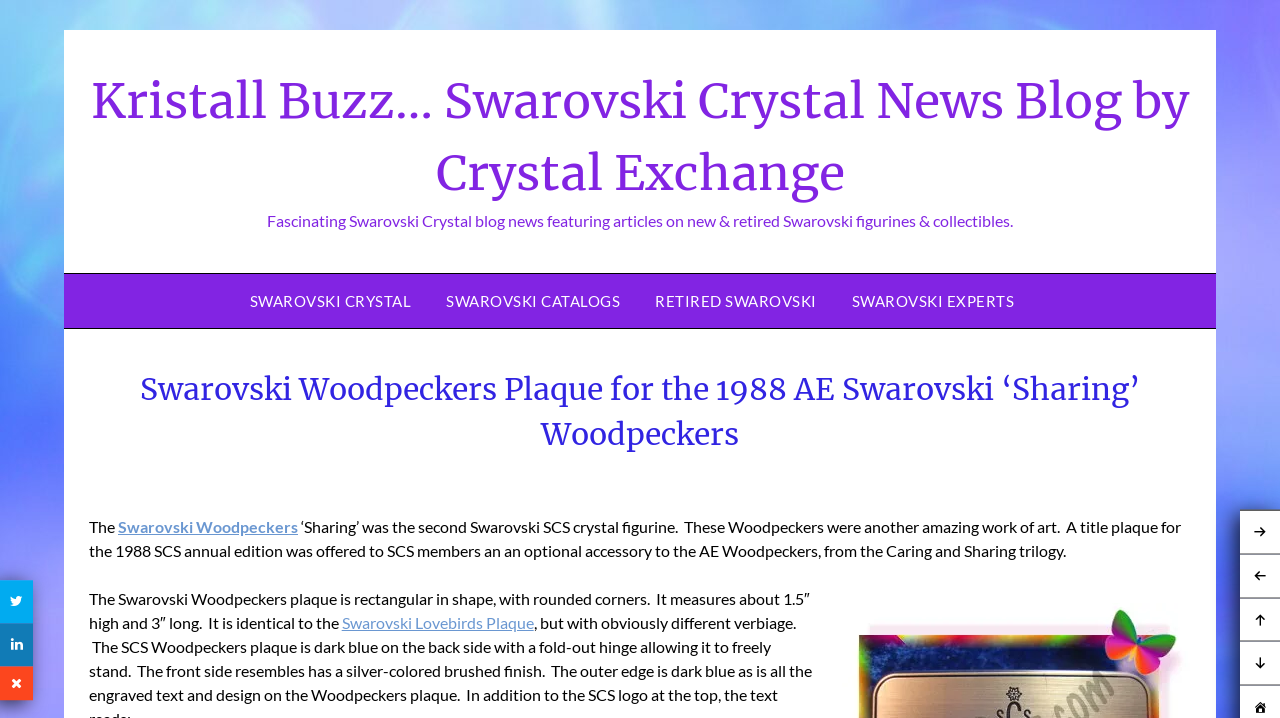What is the primary heading on this webpage?

Swarovski Woodpeckers Plaque for the 1988 AE Swarovski ‘Sharing’ Woodpeckers